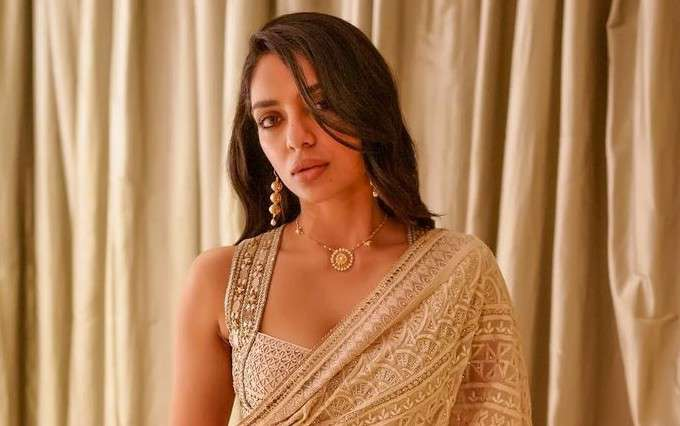Explain all the elements you observe in the image.

The image features Sobhita Dhulipala, an accomplished actress, model, and former beauty queen known for her impactful presence in Indian cinema. She is seen elegantly draped in a traditional ensemble, adorned with intricate embroidery that complements her graceful demeanor. Her look is accentuated by delicate accessories, including statement earrings and a pendant that add a touch of glamour. Sobhita, hailing from Tenali, Andhra Pradesh, gained recognition as the first runner-up in the Miss India beauty pageant in 2013, which set the stage for her successful career in film and modeling. With notable performances in various Indian film industries, she continues to captivate audiences and is celebrated for her artistic versatility. The soft, muted background highlights her poised expression, making her the focal point of the composition.